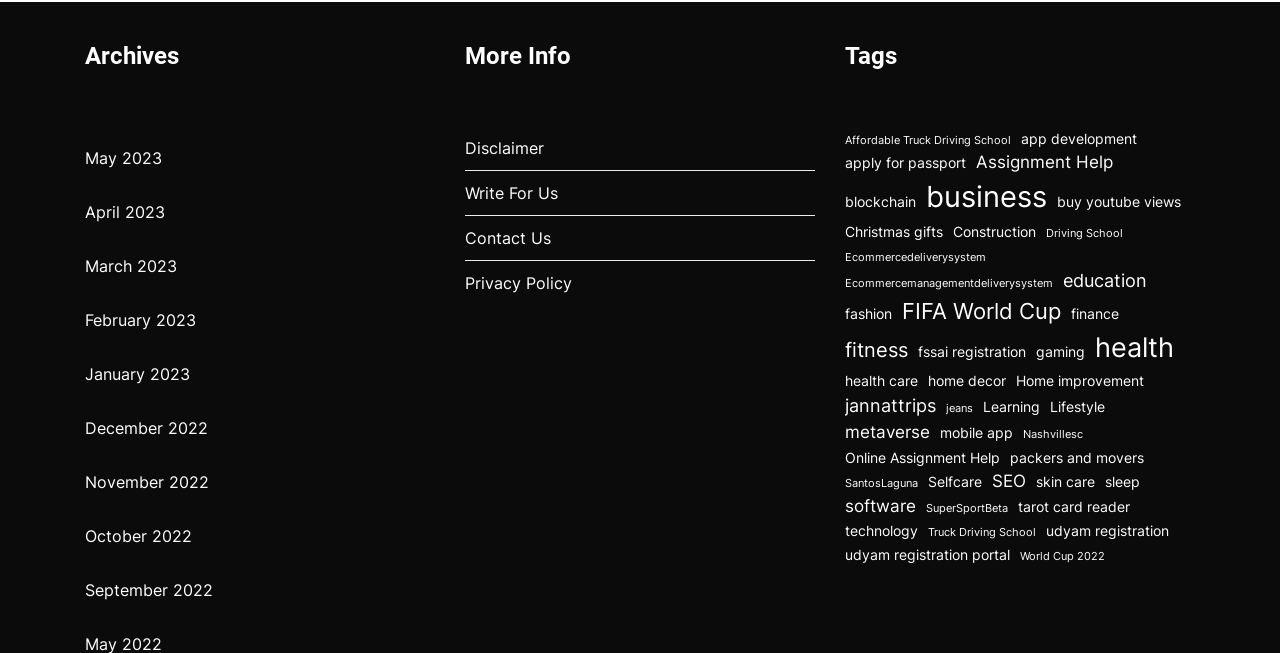Look at the image and answer the question in detail:
How many items are under the 'business' tag?

The 'business' tag has 17 items under it because the link with OCR text 'business' has '(17 items)' in its text.